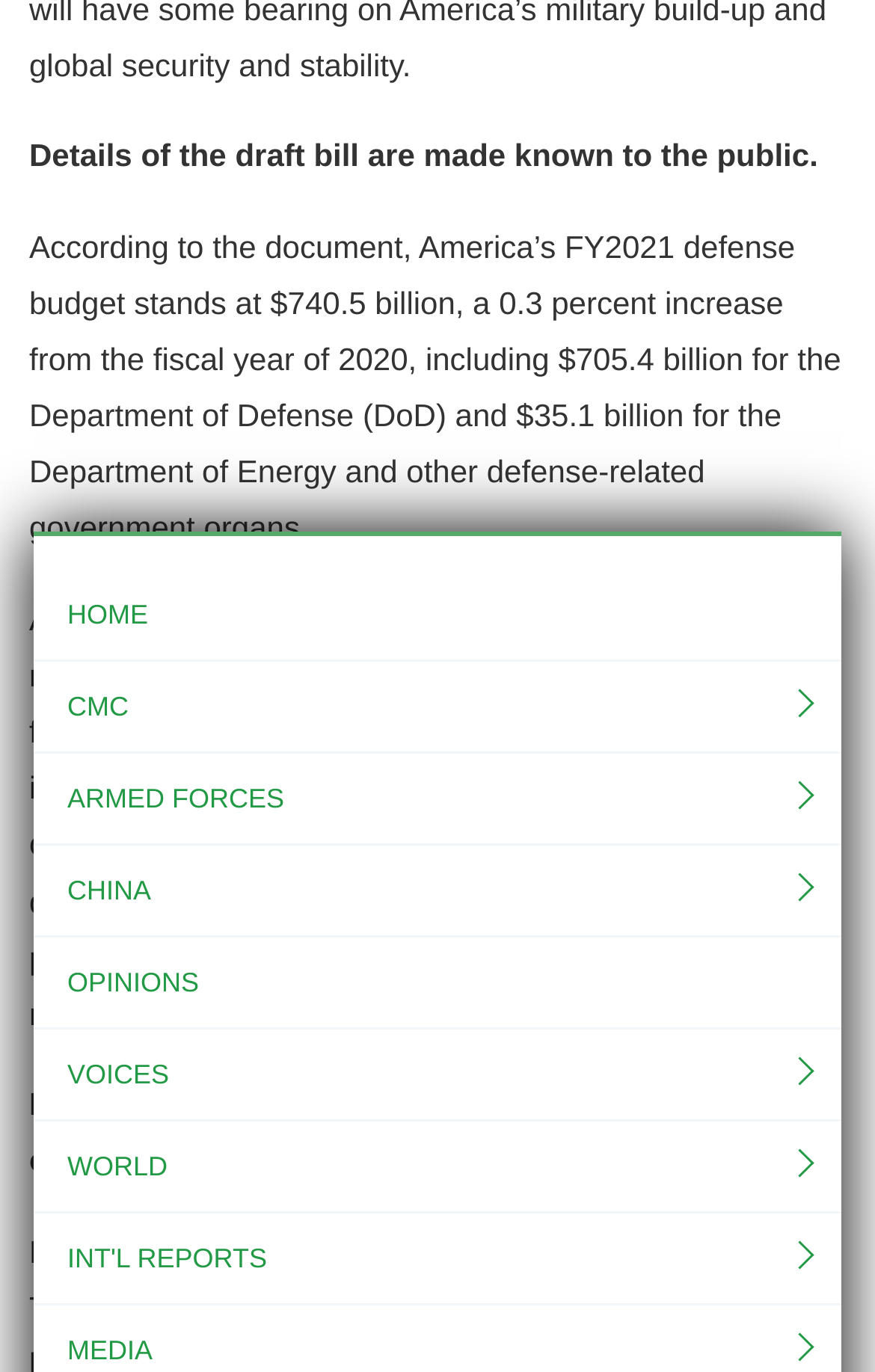What is the increase in defense budget from 2020 to 2021?
Using the visual information, answer the question in a single word or phrase.

0.3 percent